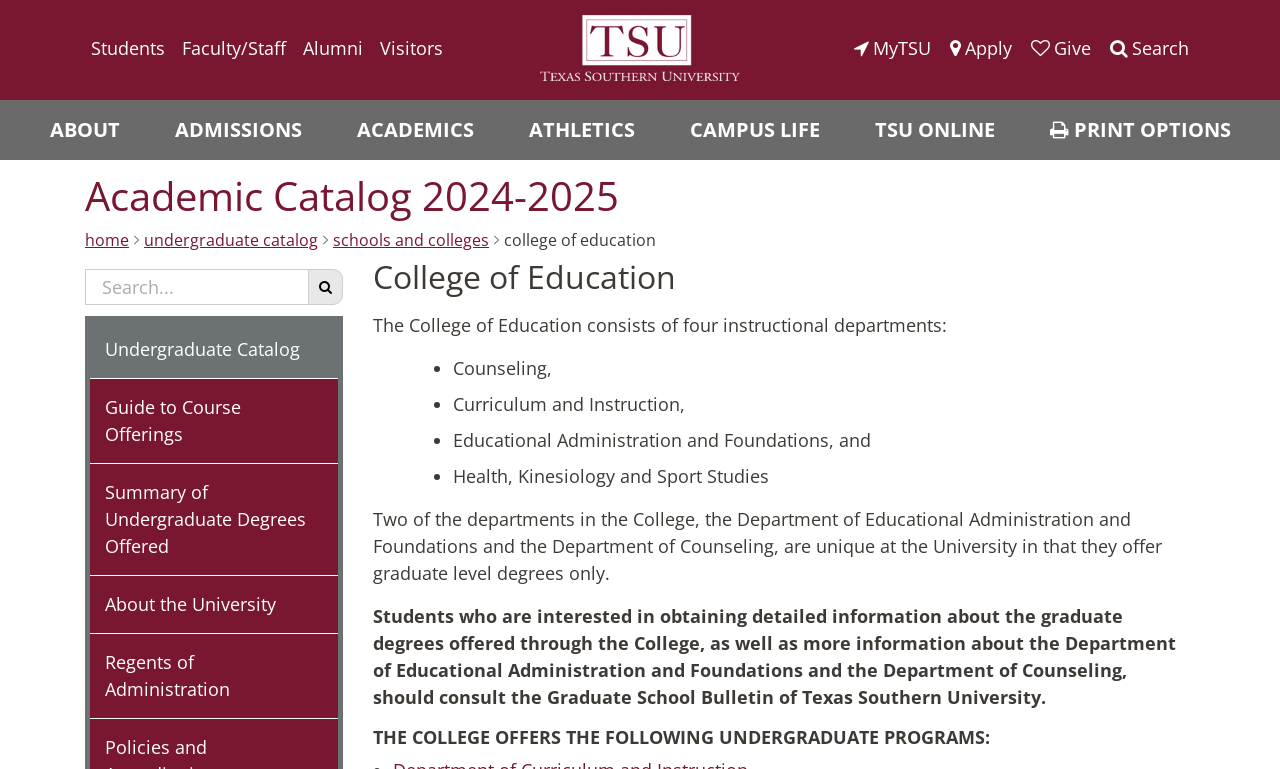Can you extract the primary headline text from the webpage?

Academic Catalog 2024-2025